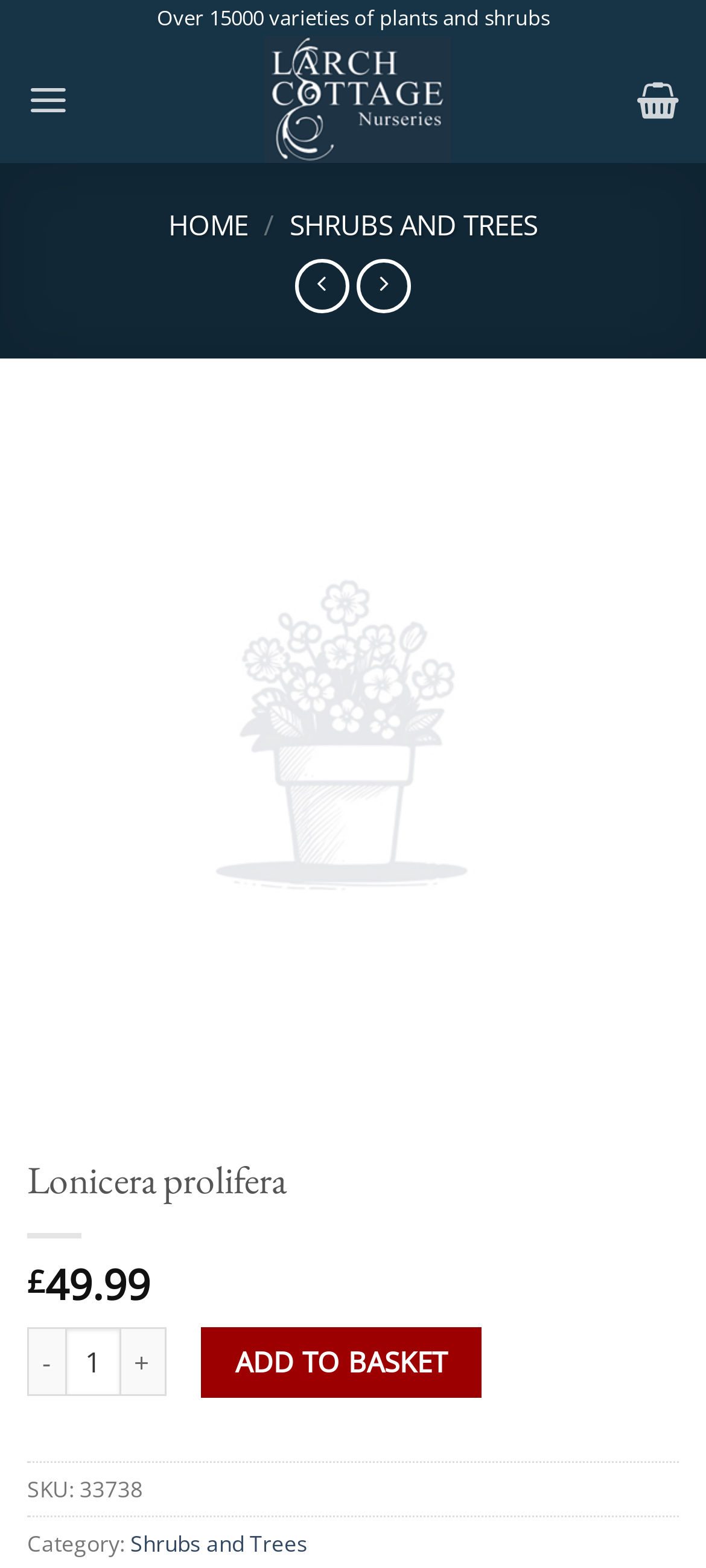Calculate the bounding box coordinates of the UI element given the description: "Shrubs and Trees".

[0.41, 0.132, 0.762, 0.155]